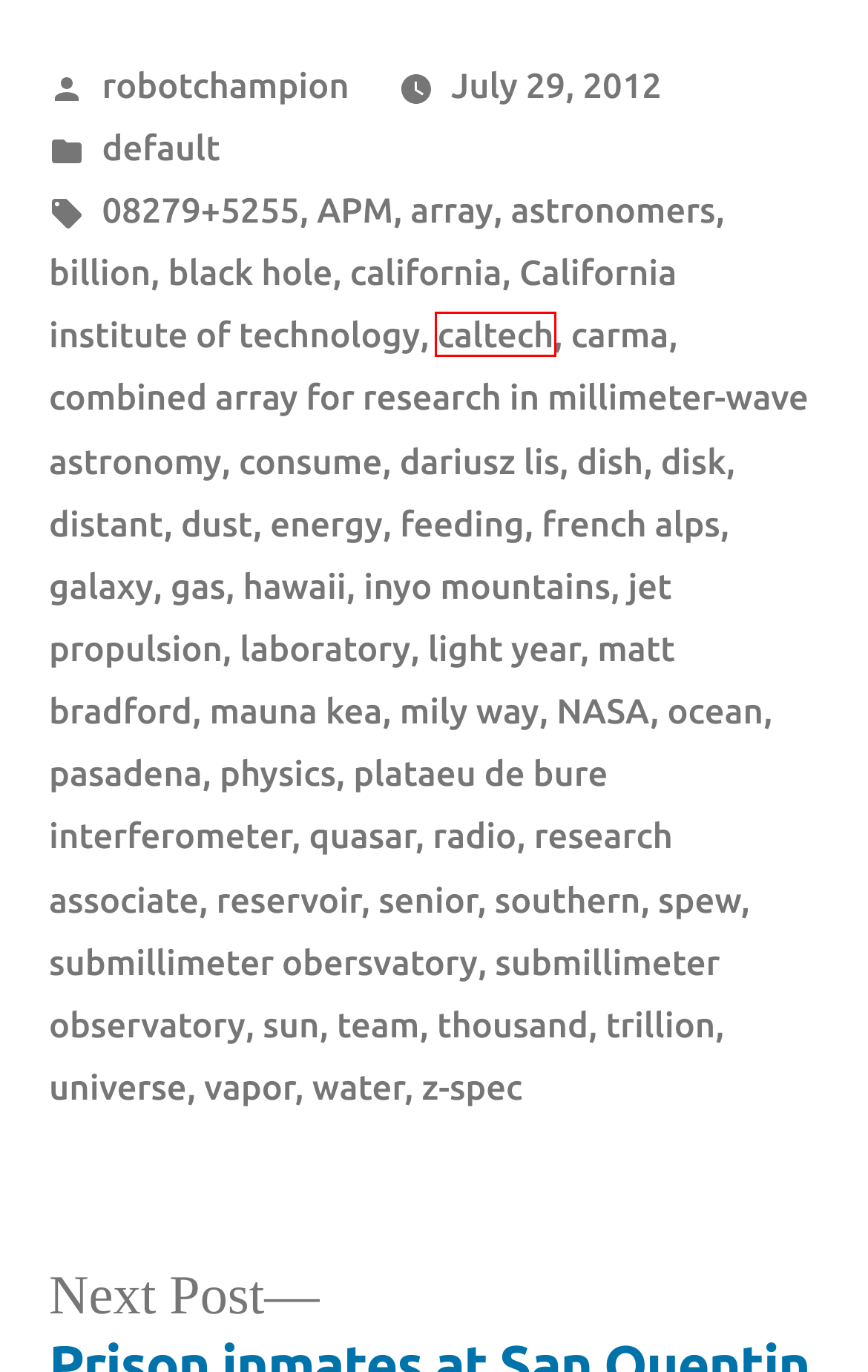A screenshot of a webpage is given, featuring a red bounding box around a UI element. Please choose the webpage description that best aligns with the new webpage after clicking the element in the bounding box. These are the descriptions:
A. inyo mountains – 1X57
B. matt bradford – 1X57
C. galaxy – 1X57
D. spew – 1X57
E. team – 1X57
F. combined array for research in millimeter-wave astronomy – 1X57
G. submillimeter obersvatory – 1X57
H. caltech – 1X57

H